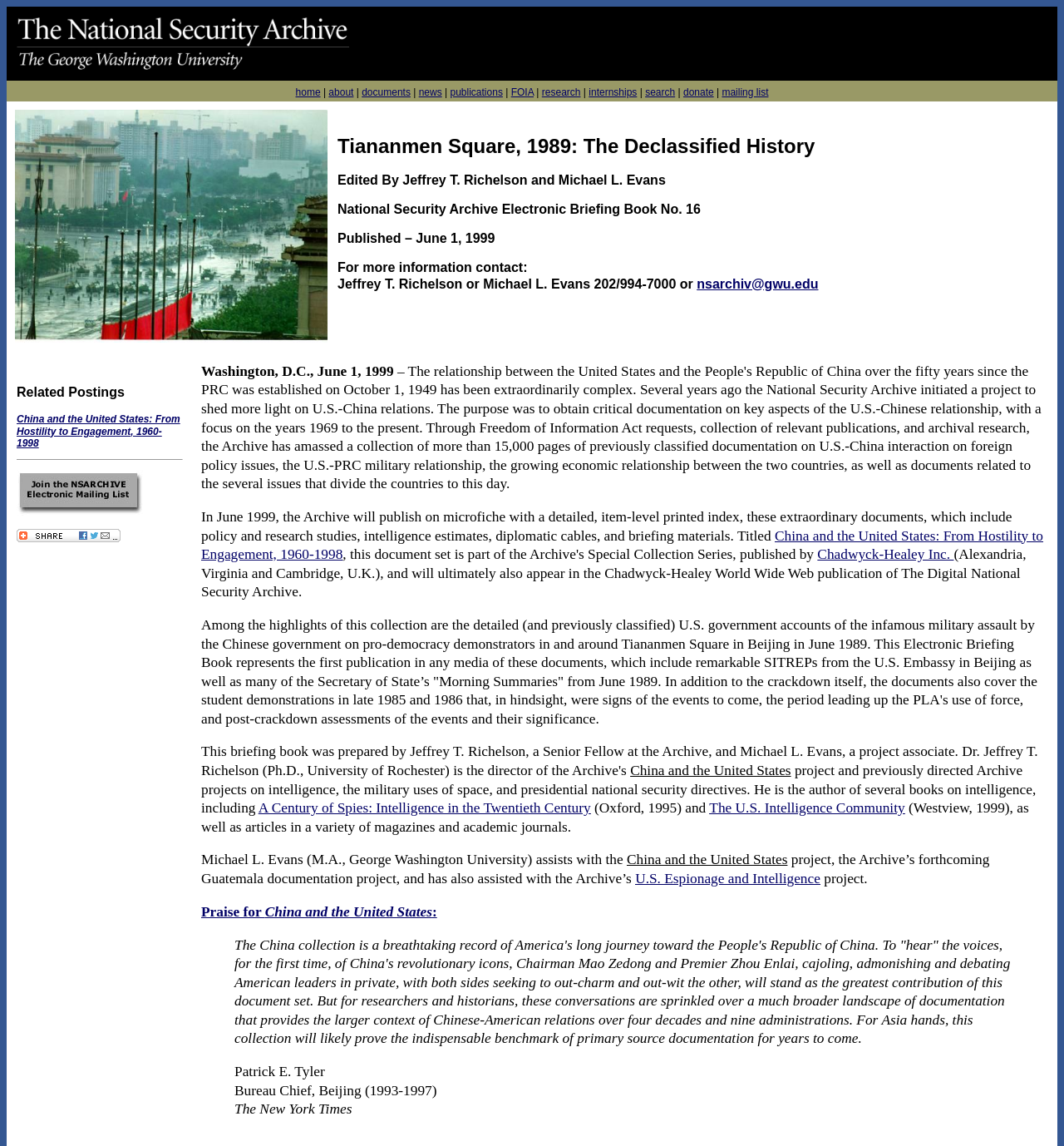Locate the bounding box for the described UI element: "The U.S. Intelligence Community". Ensure the coordinates are four float numbers between 0 and 1, formatted as [left, top, right, bottom].

[0.667, 0.698, 0.851, 0.712]